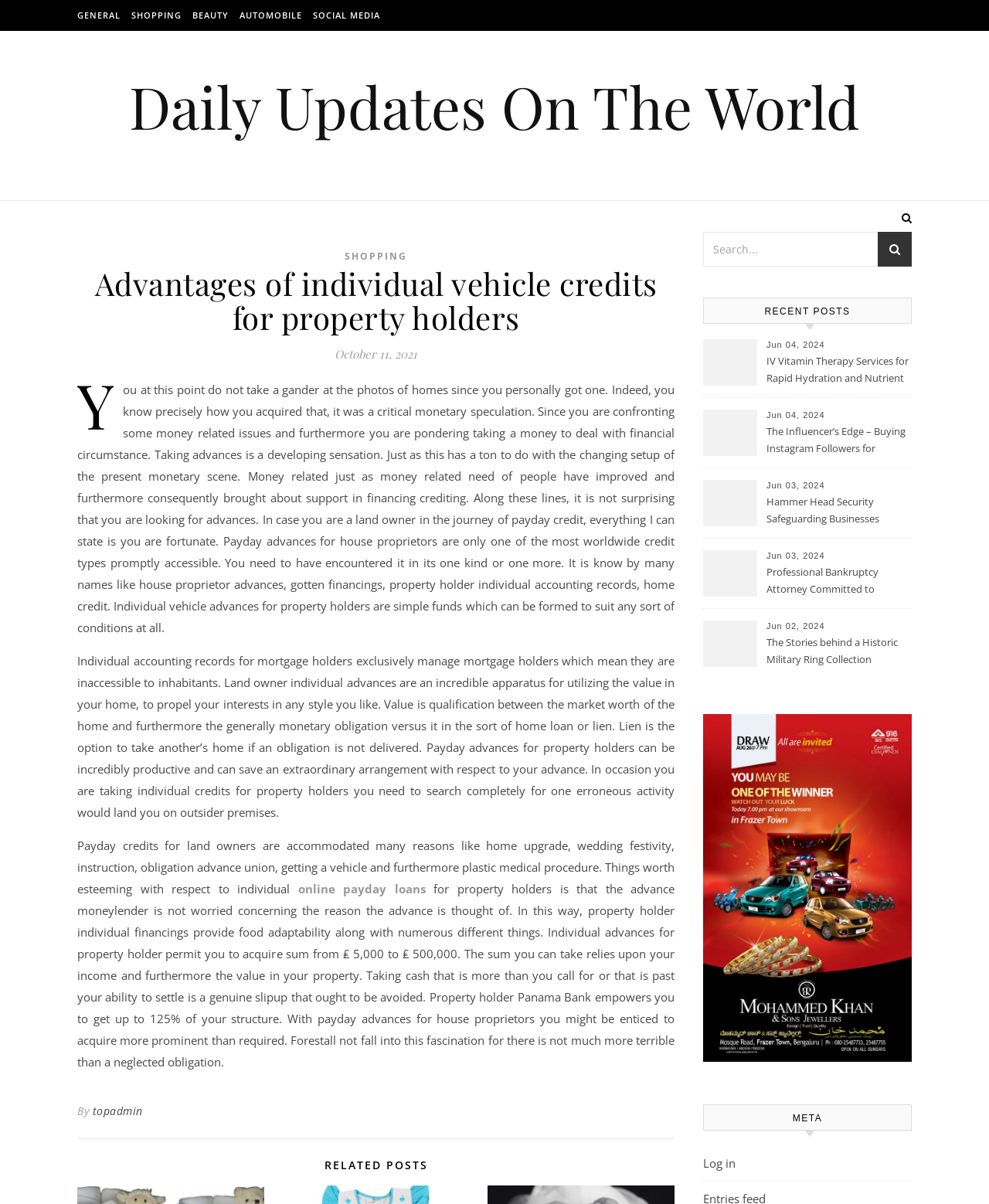Respond to the question below with a single word or phrase: What is the name of the bank mentioned in the article?

Panama Bank